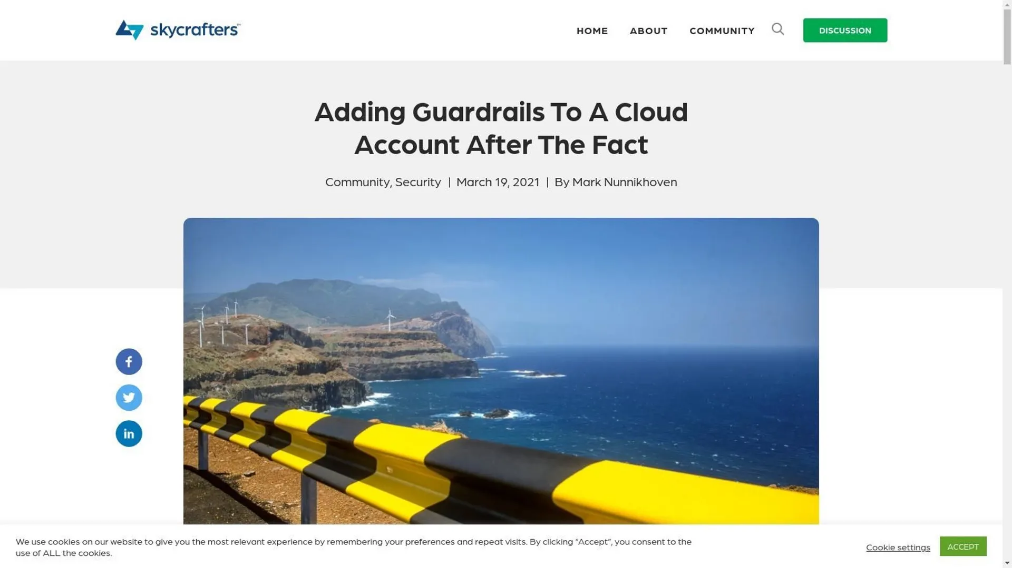Provide a comprehensive description of the image.

The image illustrates a stunning coastal view featuring a vibrant yellow and black guardrail along a winding road, which symbolizes the concept of added security and safety, akin to establishing guardrails in a cloud computing environment. The backdrop reveals a breathtaking landscape of mountains and the ocean, suggesting a harmonious blend of technology and nature. The context of the image connects to the article titled "Adding Guardrails To A Cloud Account After The Fact," emphasizing themes of community and security. This article, authored by Mark Nunnikhoven, was last updated on March 19, 2021, and is designed to provide insights into enhancing security measures in cloud accounts post-deployment. The layout also includes links to social media platforms, encouraging user engagement and interaction with a community focused on technology and security discussions.